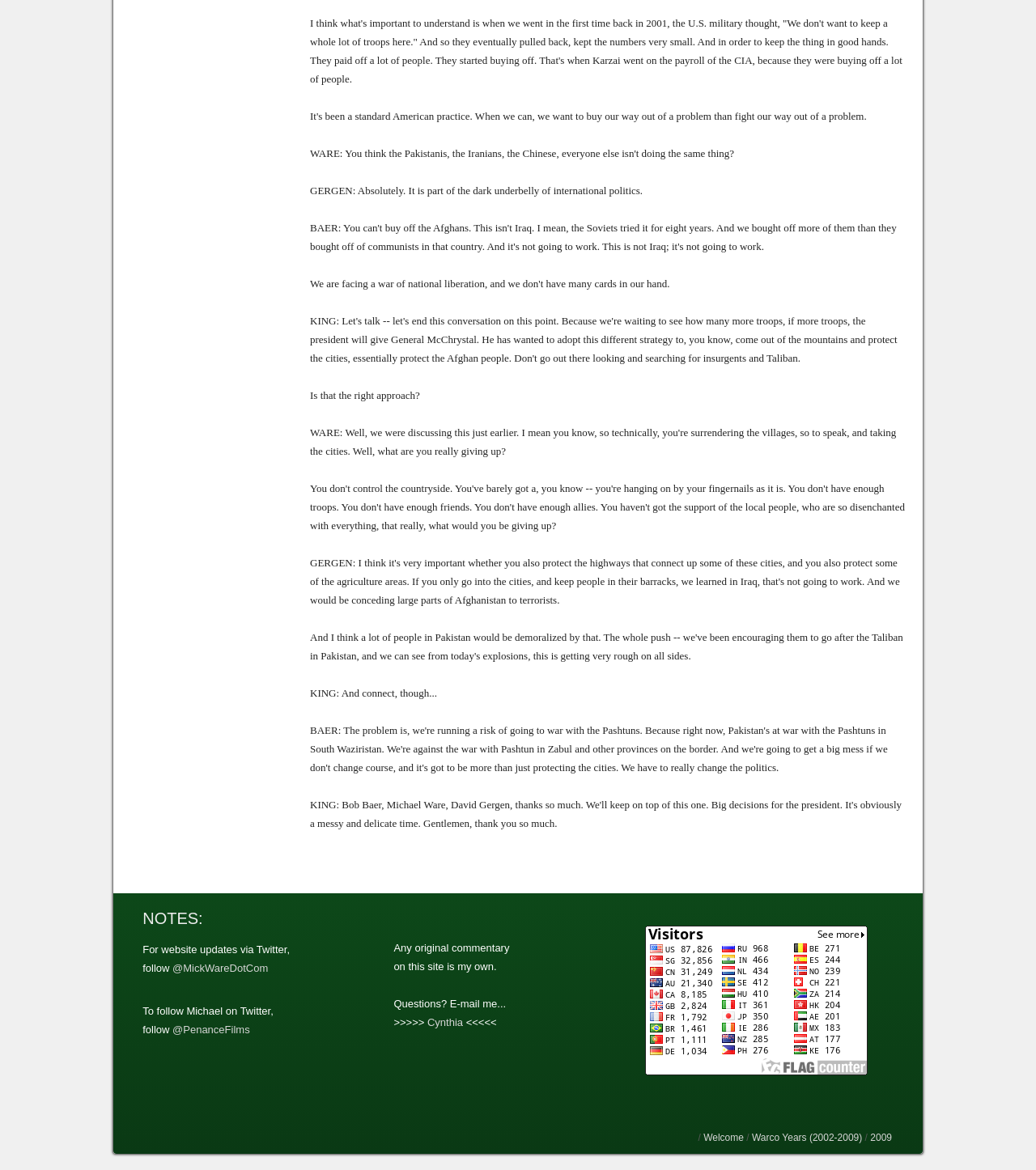Can you give a comprehensive explanation to the question given the content of the image?
What is the year mentioned in the text?

The text mentions 'when we went in the first time back in 2001', indicating that 2001 is the year mentioned in the text.